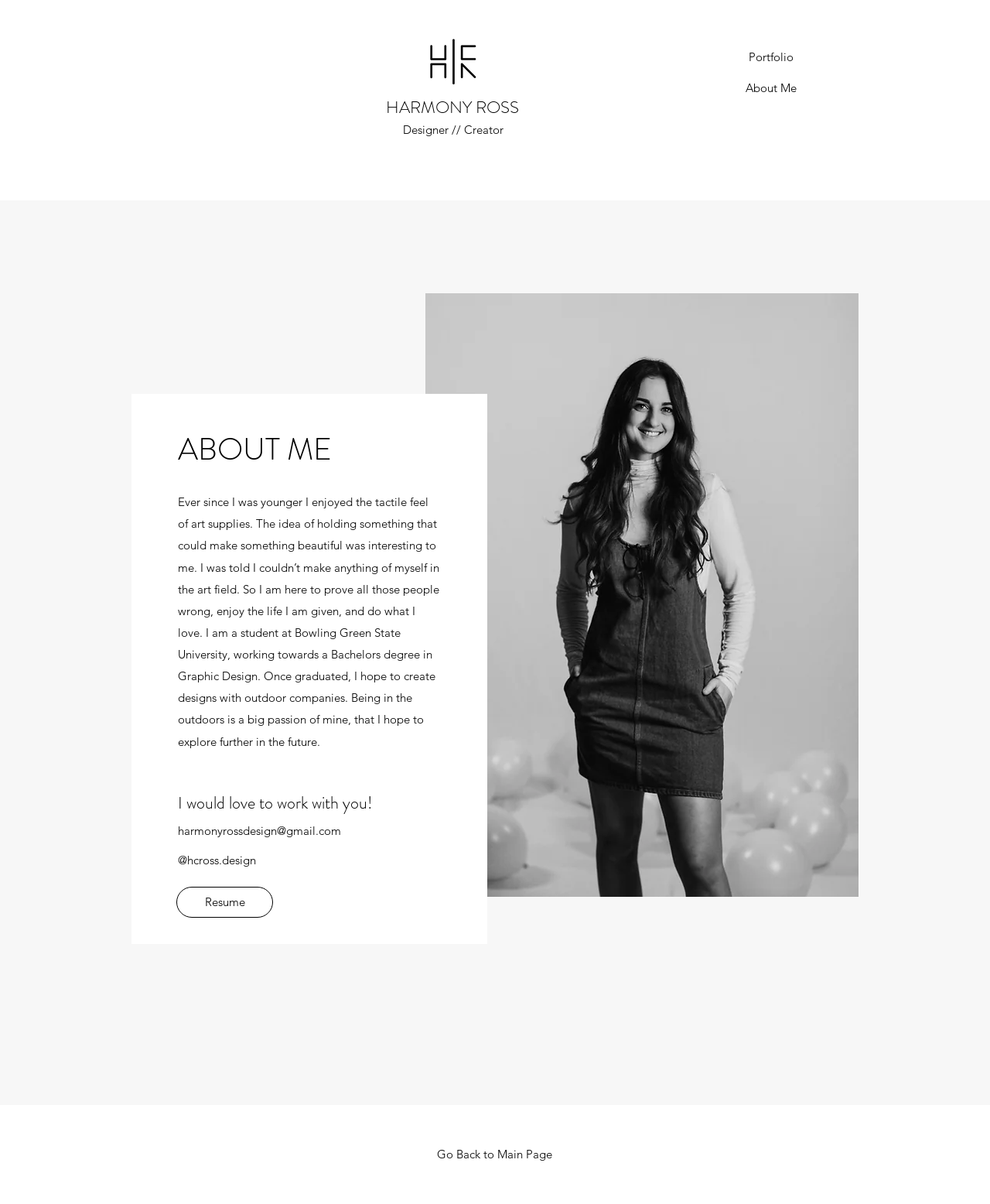What is Harmony Ross's passion?
Give a comprehensive and detailed explanation for the question.

The webpage mentions that being in the outdoors is a big passion of Harmony Ross, and she hopes to explore it further in the future.